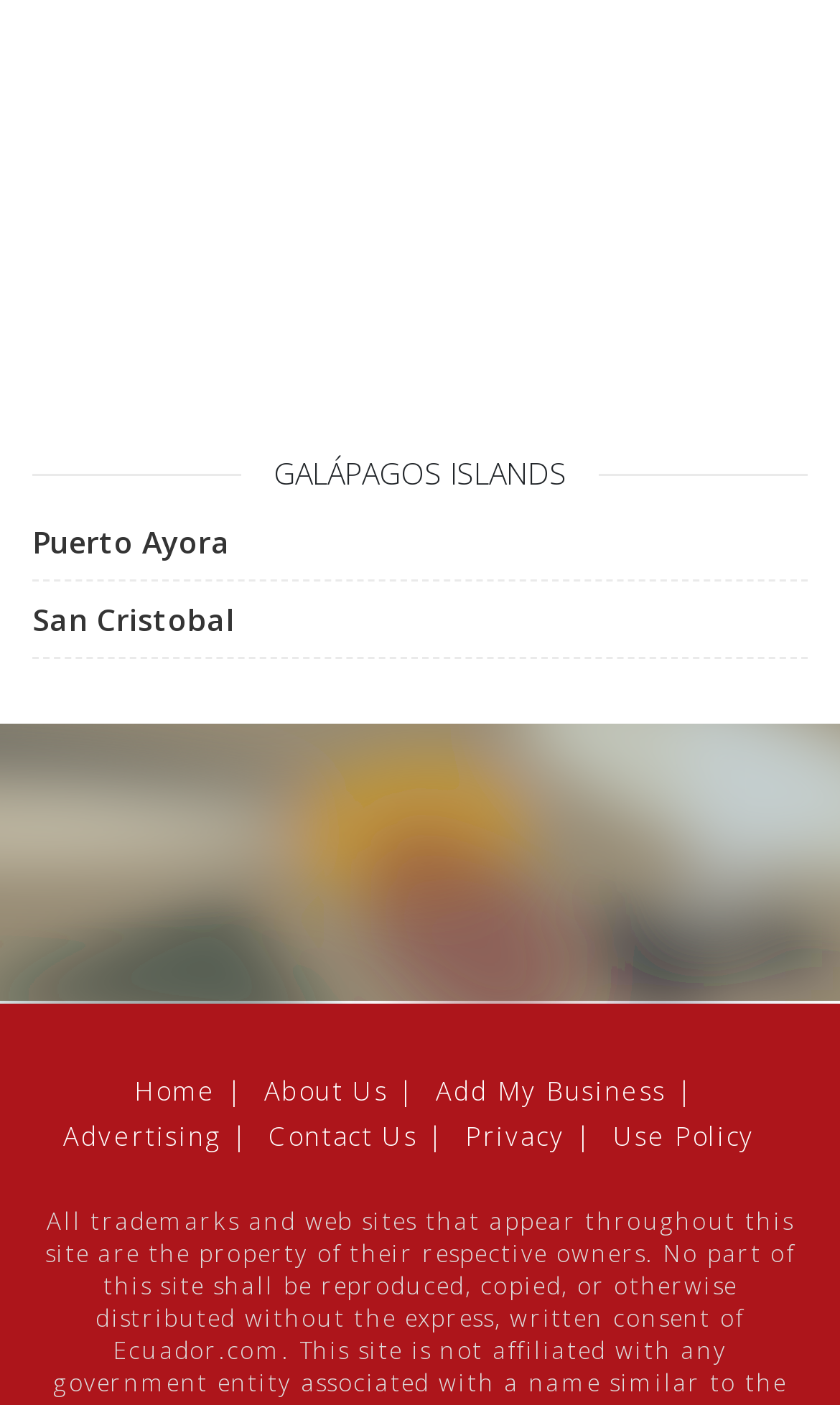Please provide a comprehensive answer to the question below using the information from the image: What is the name of the second island listed?

I looked at the links under the main heading 'GALÁPAGOS ISLANDS' and found that the second link is 'San Cristobal'.